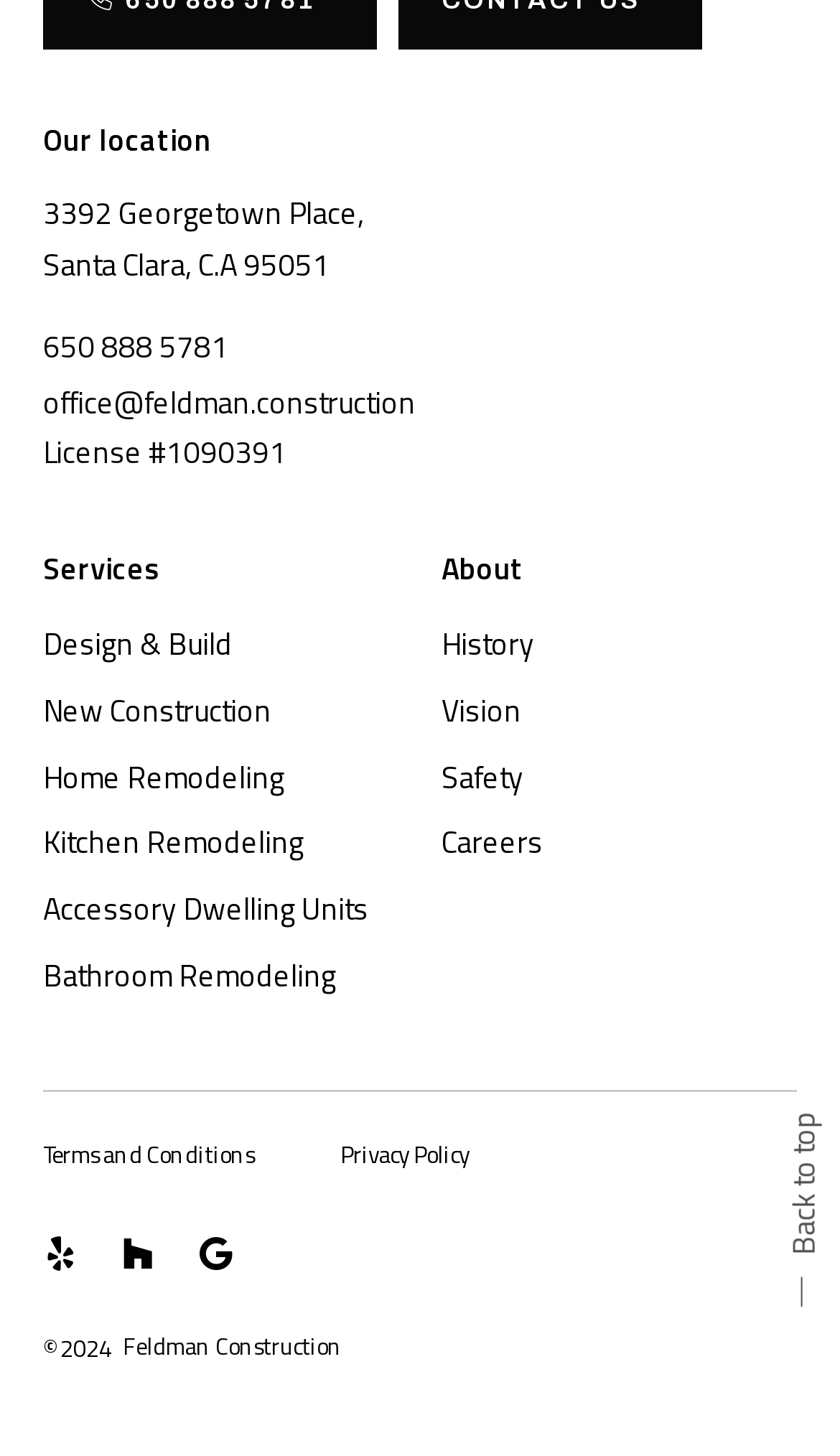Can you find the bounding box coordinates for the UI element given this description: "650 888 5781"? Provide the coordinates as four float numbers between 0 and 1: [left, top, right, bottom].

[0.051, 0.22, 0.272, 0.255]